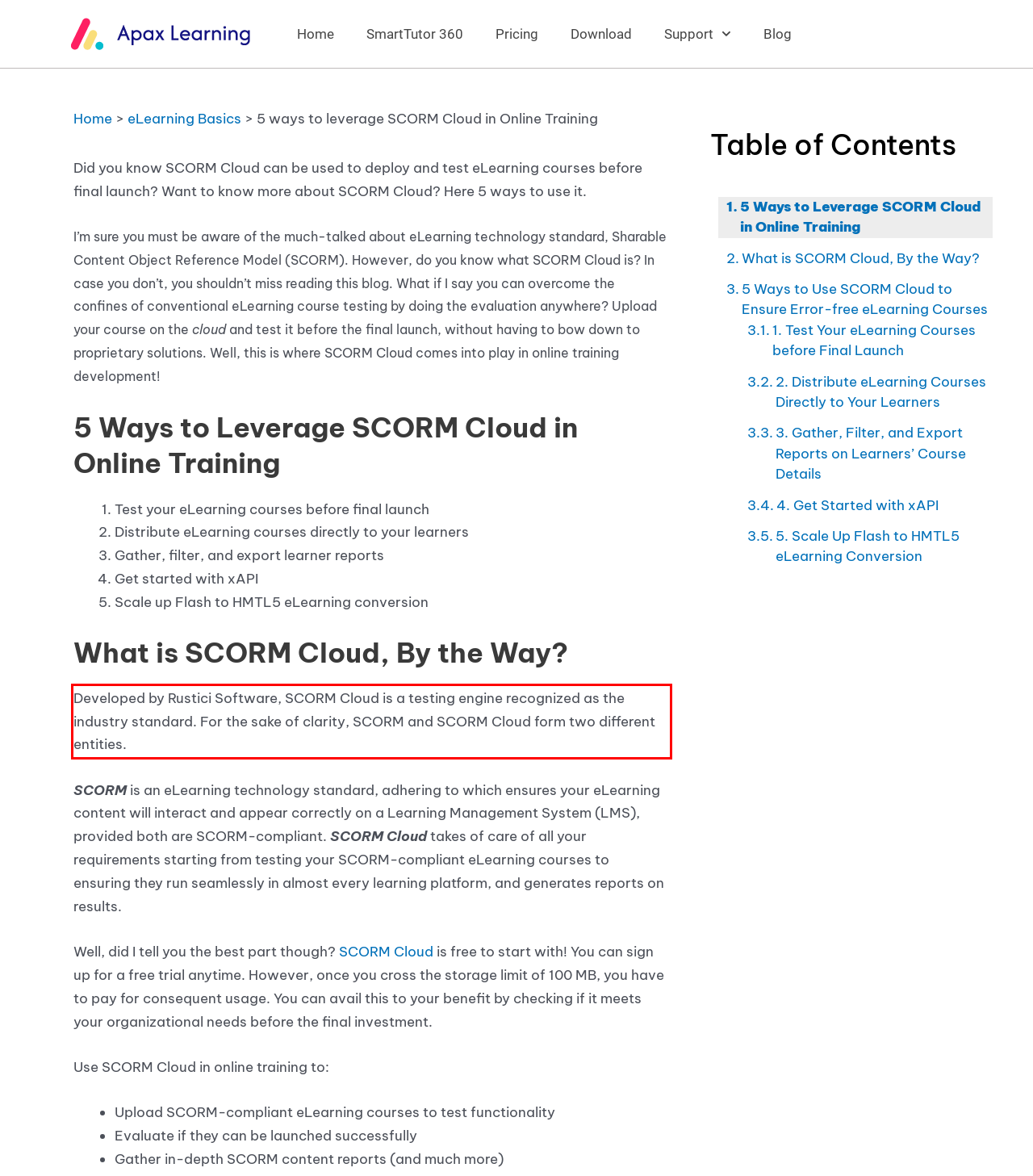Examine the webpage screenshot and use OCR to obtain the text inside the red bounding box.

Developed by Rustici Software, SCORM Cloud is a testing engine recognized as the industry standard. For the sake of clarity, SCORM and SCORM Cloud form two different entities.